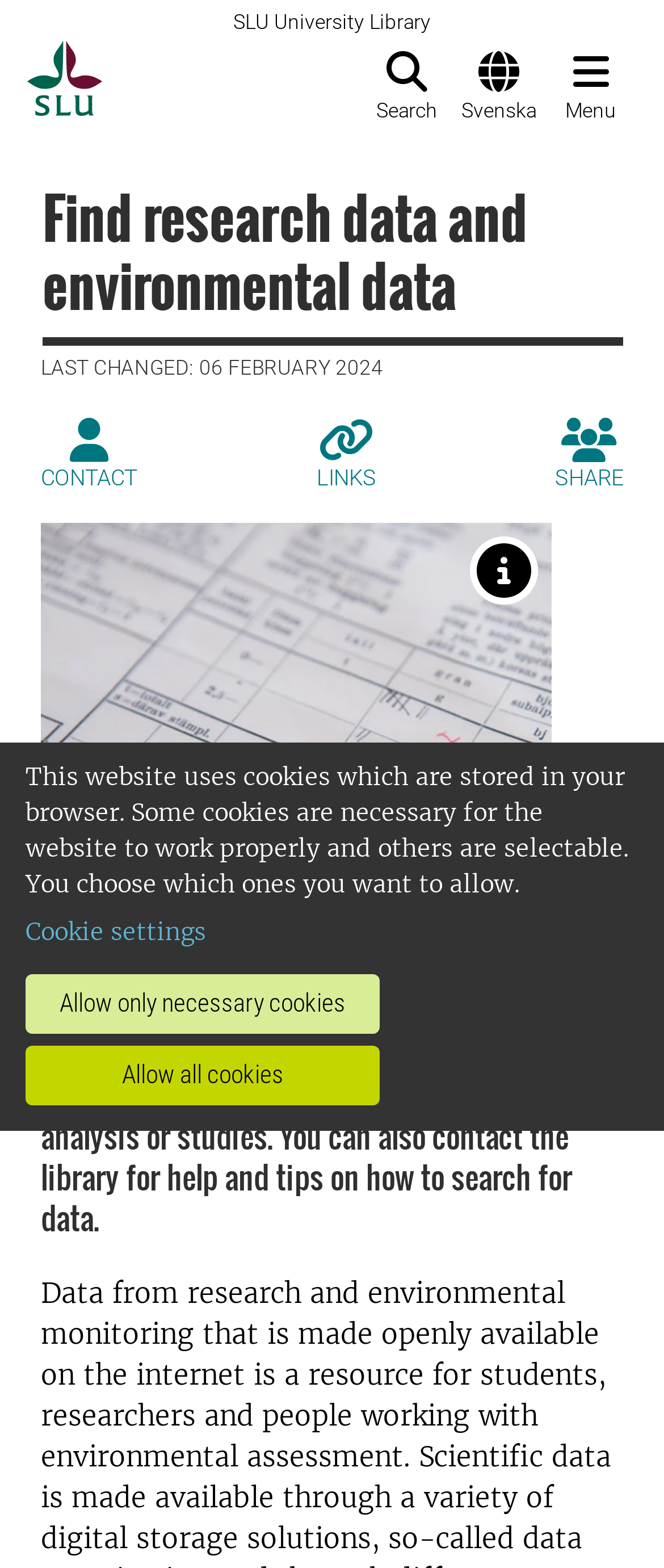What is the principal heading displayed on the webpage?

Find research data and environmental data